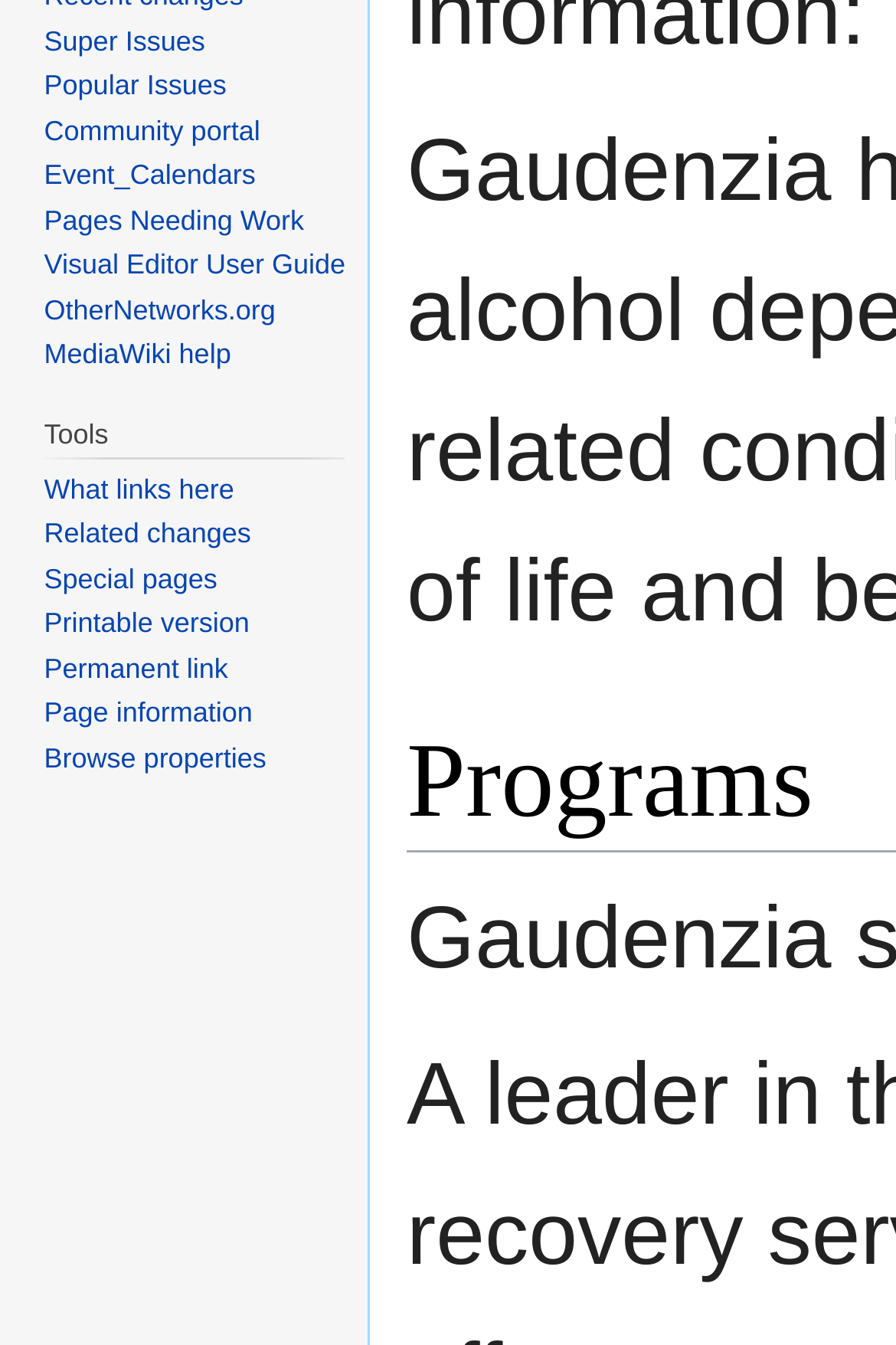Using the provided element description, identify the bounding box coordinates as (top-left x, top-left y, bottom-right x, bottom-right y). Ensure all values are between 0 and 1. Description: OtherNetworks.org

[0.049, 0.218, 0.307, 0.242]